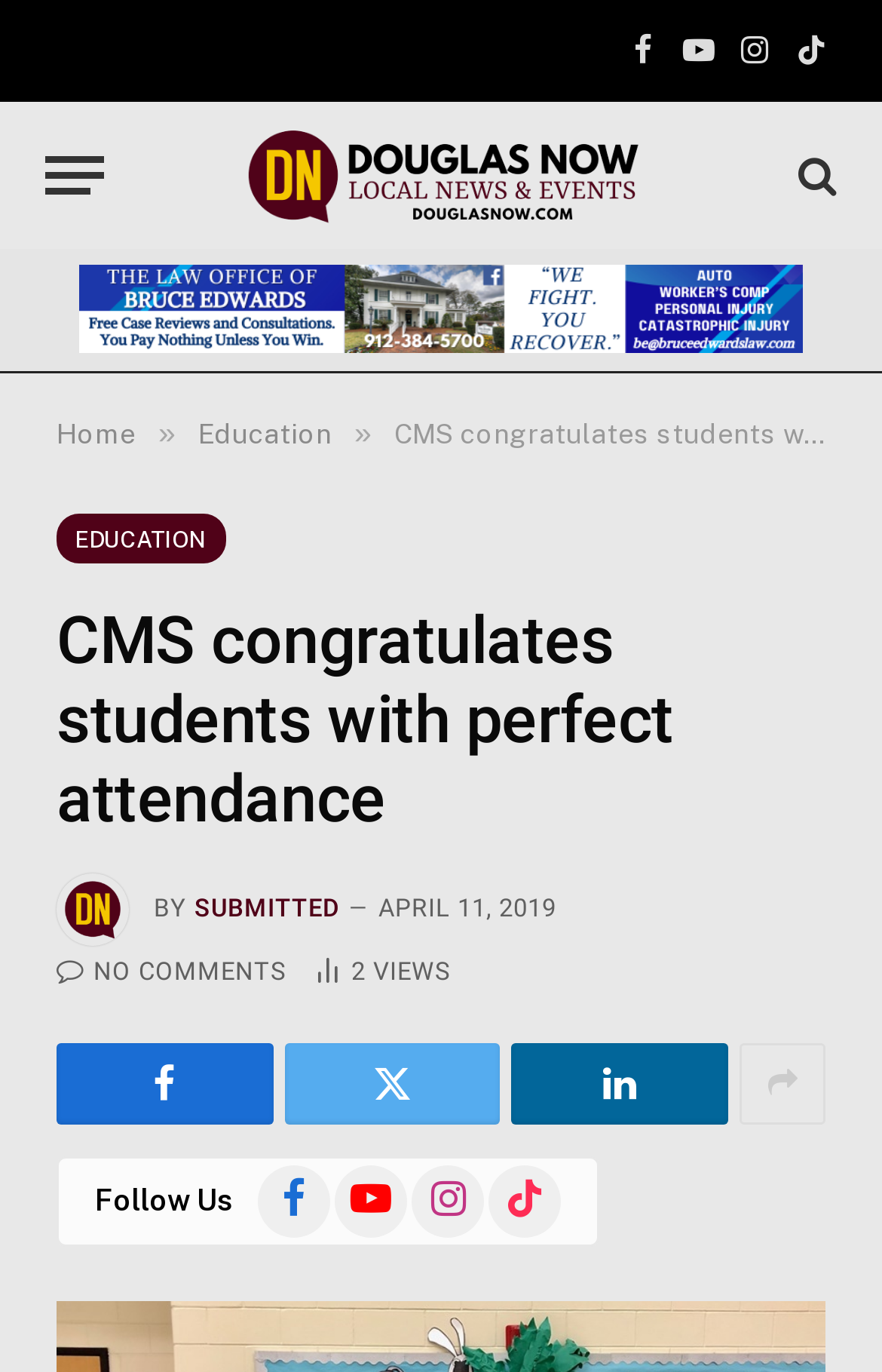How many social media links are there?
Based on the visual details in the image, please answer the question thoroughly.

I counted the number of social media links at the top of the webpage, which are Facebook, YouTube, Instagram, TikTok, and another Facebook link at the bottom. There are a total of 5 social media links.